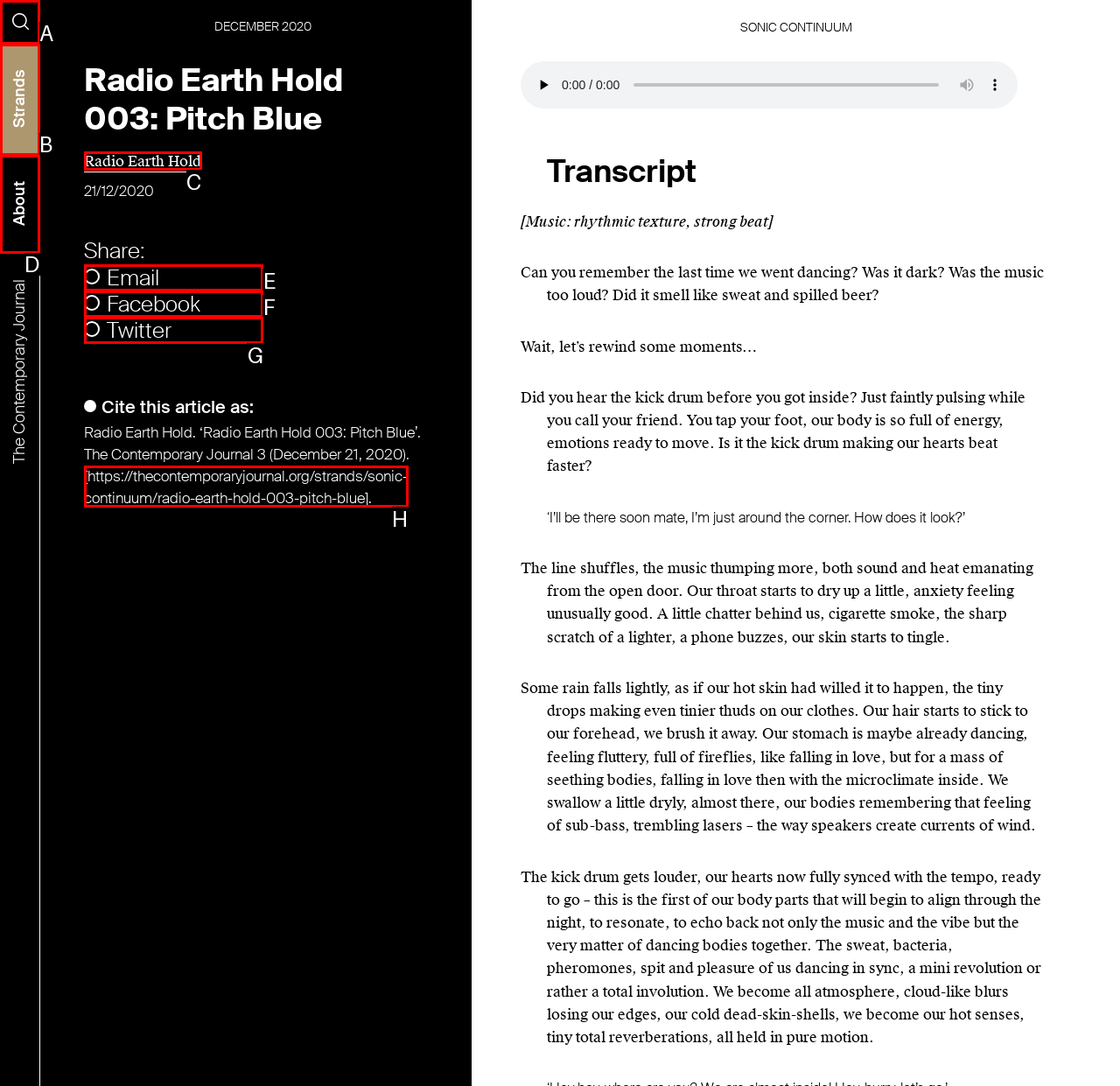Find the option that matches this description: About
Provide the corresponding letter directly.

D